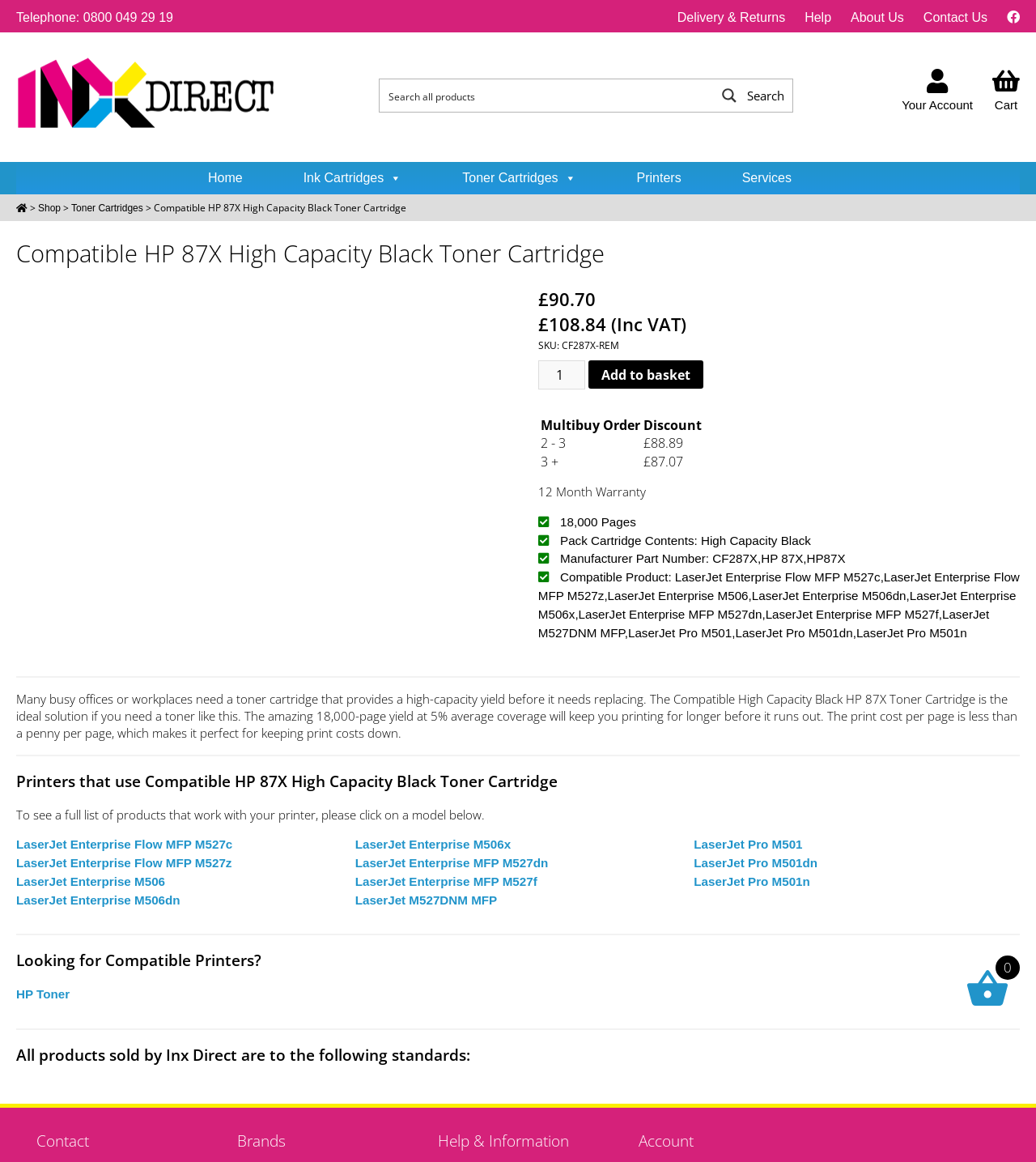Detail the webpage's structure and highlights in your description.

This webpage is about a Compatible HP 87X High Capacity Black Toner Cartridge sold by INX Direct. At the top of the page, there is a navigation menu with links to "Home", "Ink Cartridges", "Toner Cartridges", "Printers", and "Services". Below the navigation menu, there is a search bar and a section with links to "Telephone", "Delivery & Returns", "Help", "About Us", and "Contact Us".

The main content of the page is divided into sections. The first section displays the product name, "Compatible HP 87X High Capacity Black Toner Cartridge", and a brief description. Below this, there is a section with product details, including the price, SKU, and a table showing multibuy order discounts.

The next section highlights the product's features, including a 12-month warranty, 18,000-page yield, and compatibility with various HP printer models. A paragraph of text provides more information about the product and its benefits.

Following this, there is a section listing printers that use this toner cartridge, with links to each printer model. Below this, there are links to other related products, including HP toner cartridges.

At the bottom of the page, there are headings for "Looking for Compatible Printers?", "All products sold by Inx Direct are to the following standards:", and "Contact", "Brands", "Help & Information", and "Account" sections. The page also includes several images, including a search magnifier button and a logo.